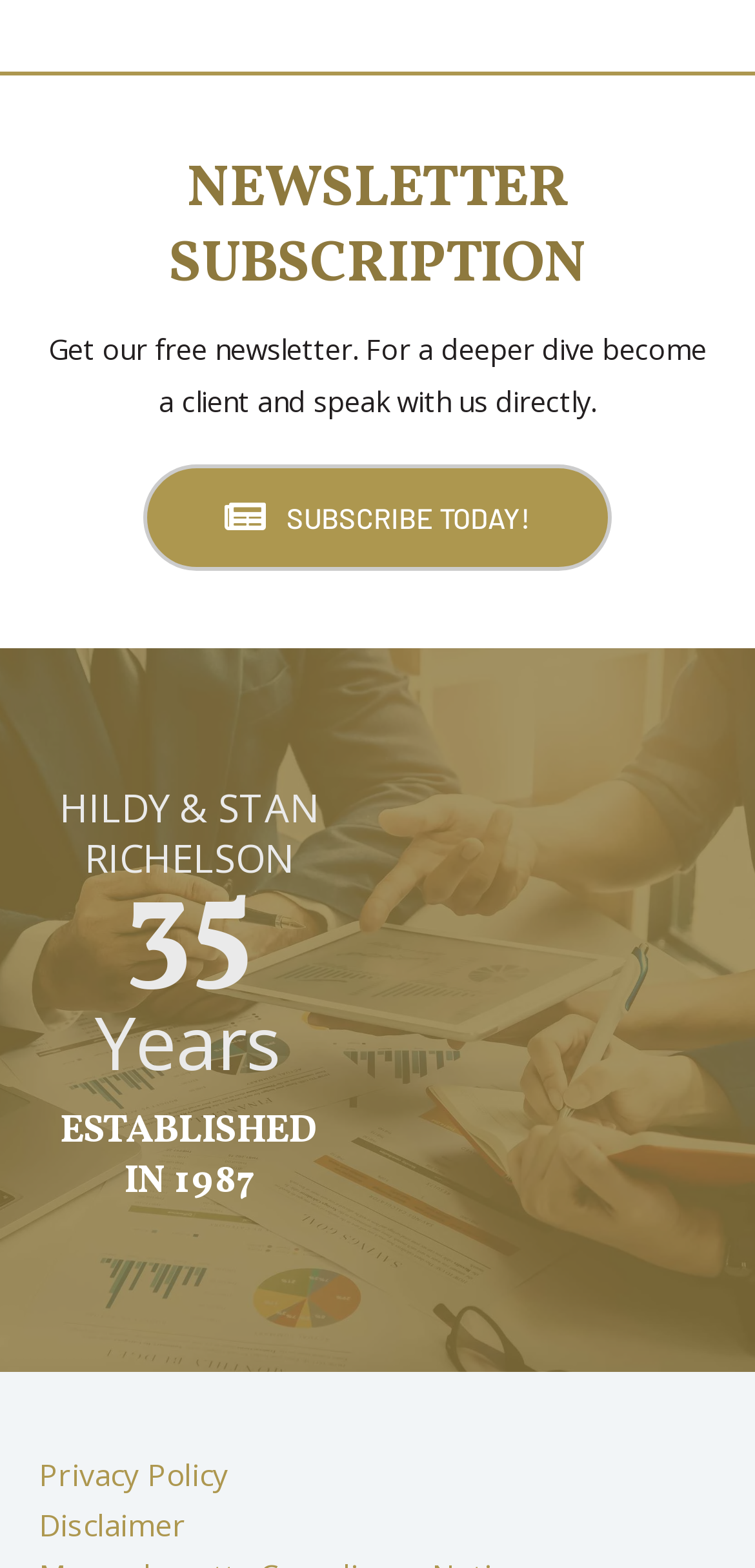What are the two links at the bottom of the page?
Using the image as a reference, answer with just one word or a short phrase.

Privacy Policy and Disclaimer